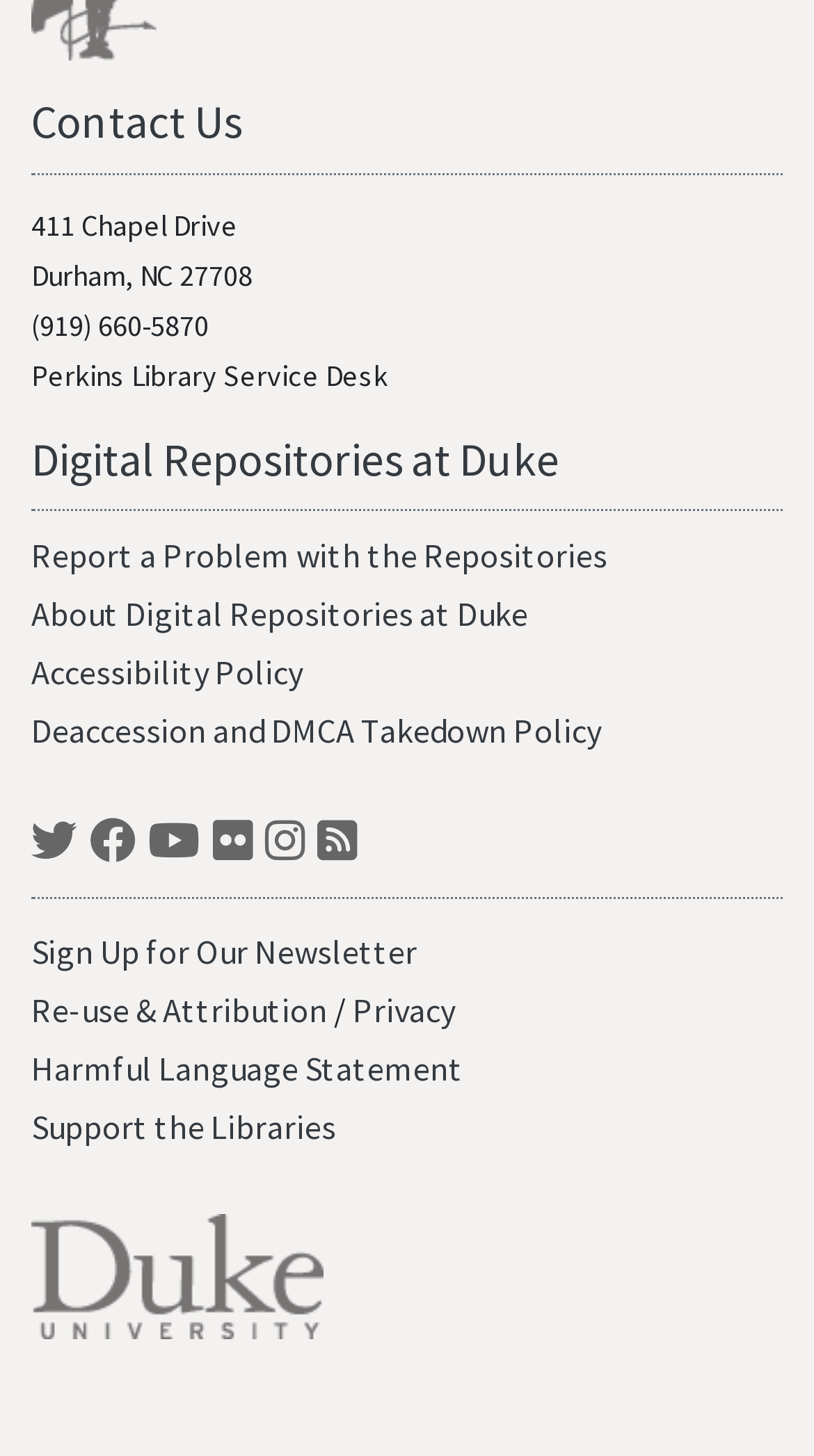Answer the question below in one word or phrase:
What social media platforms are listed?

Twitter, Facebook, YouTube, Flickr, Instagram, Blogs